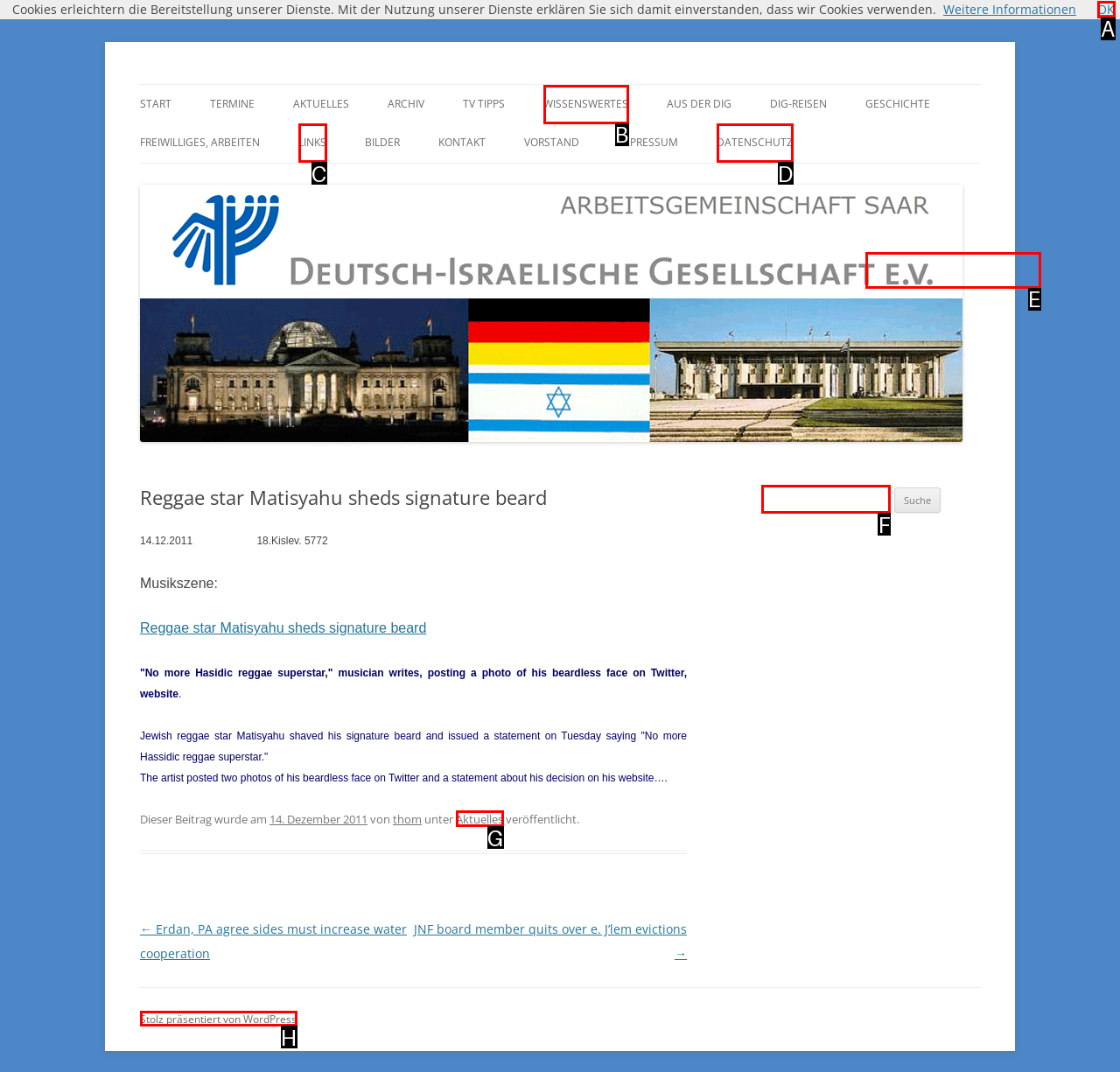Point out which HTML element you should click to fulfill the task: Search for something.
Provide the option's letter from the given choices.

F